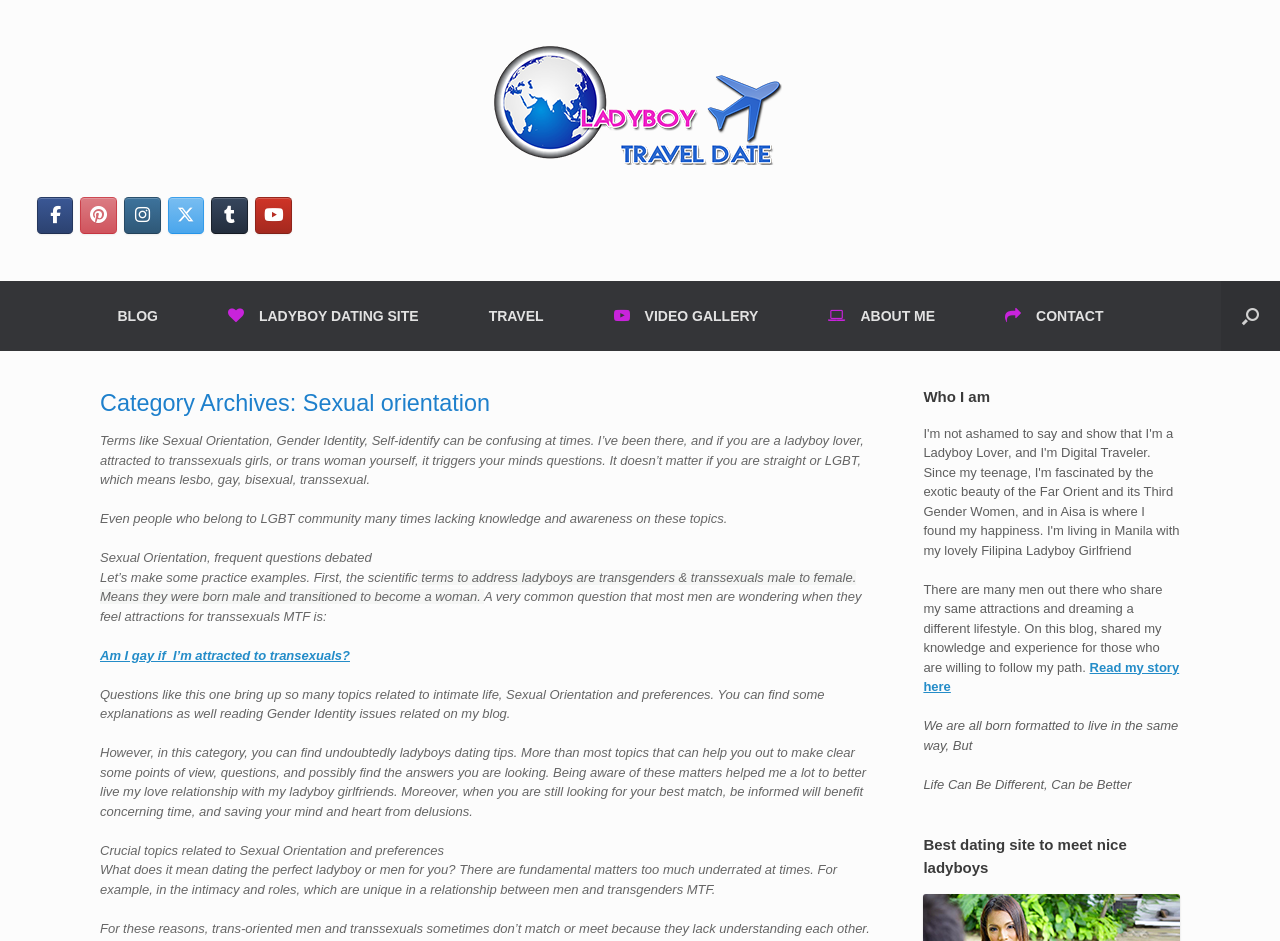Identify the bounding box coordinates for the region of the element that should be clicked to carry out the instruction: "Click on the 'Home' link". The bounding box coordinates should be four float numbers between 0 and 1, i.e., [left, top, right, bottom].

None